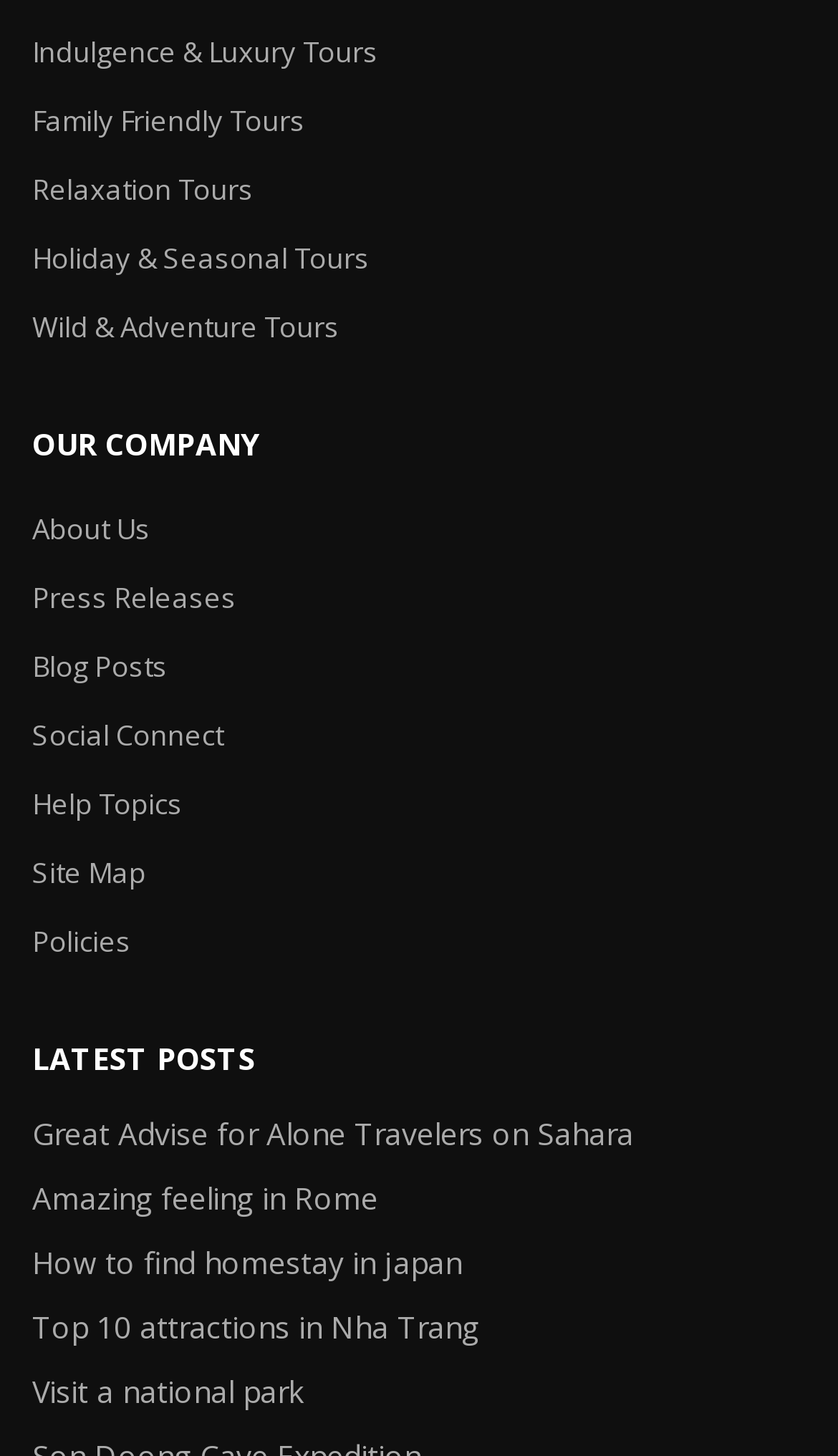Please identify the coordinates of the bounding box for the clickable region that will accomplish this instruction: "go to Education".

None